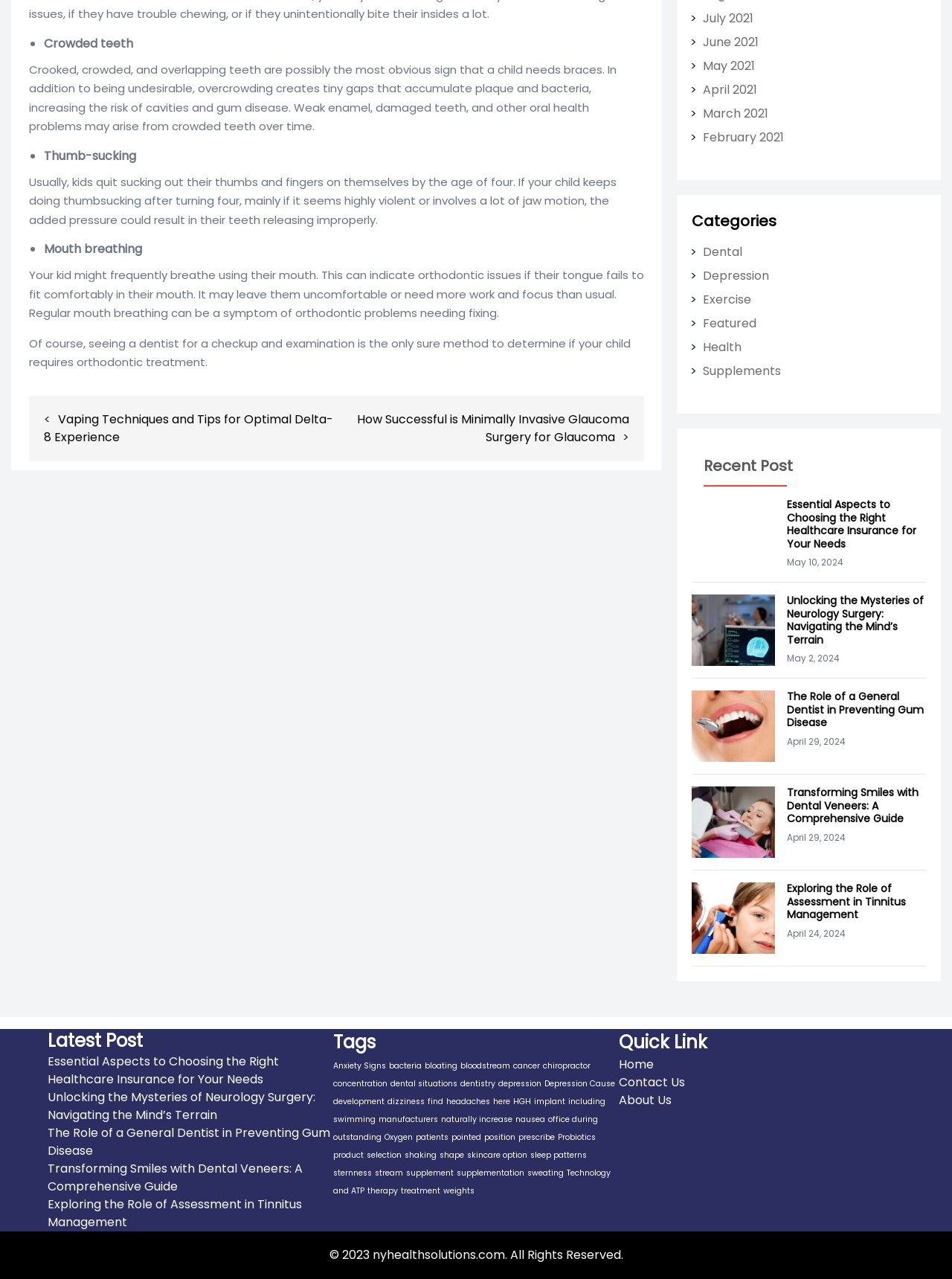Please identify the bounding box coordinates of the element's region that needs to be clicked to fulfill the following instruction: "View the 'Dental' category". The bounding box coordinates should consist of four float numbers between 0 and 1, i.e., [left, top, right, bottom].

[0.738, 0.19, 0.78, 0.204]